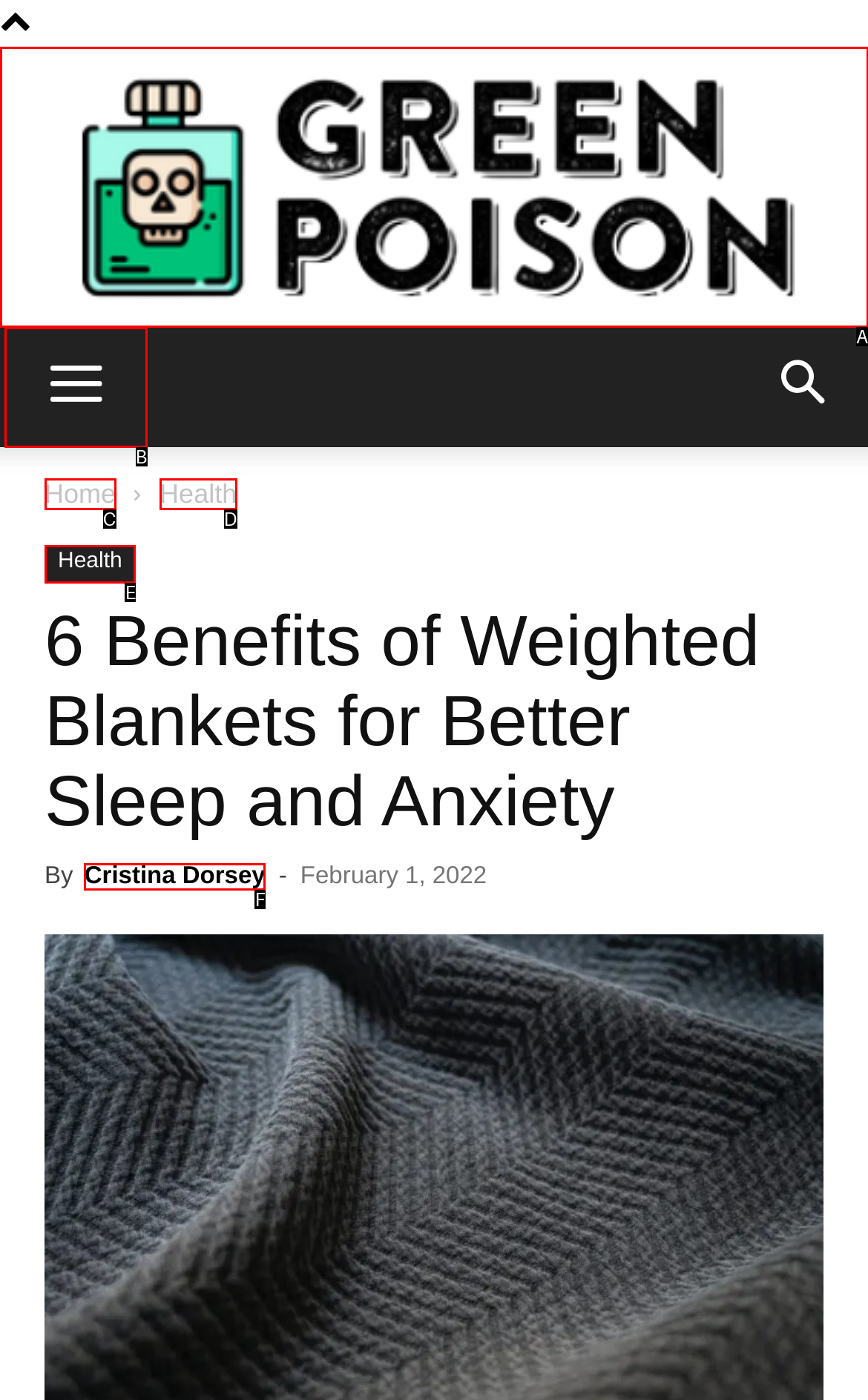Given the description: Cristina Dorsey, identify the matching HTML element. Provide the letter of the correct option.

F